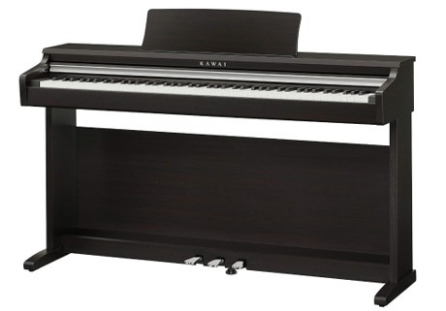How many keys does the piano have?
Answer briefly with a single word or phrase based on the image.

88